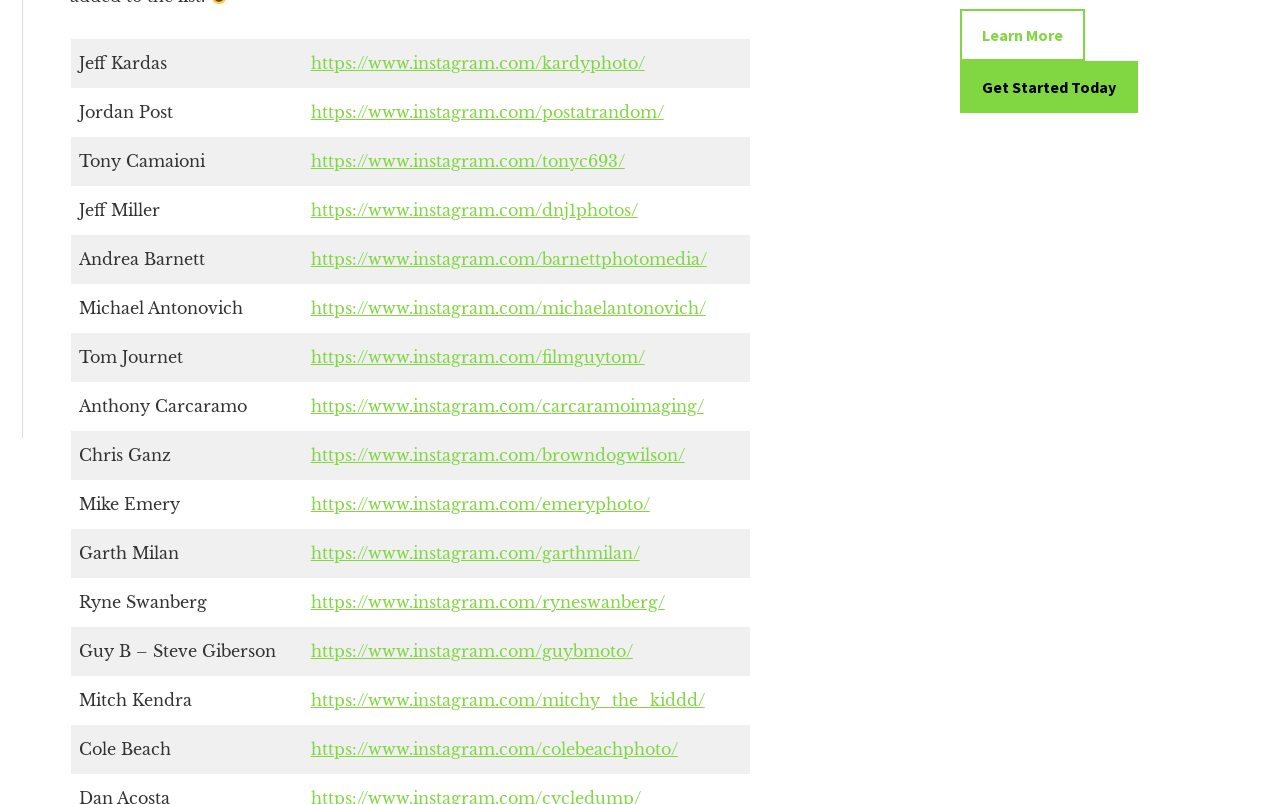Pinpoint the bounding box coordinates of the clickable element needed to complete the instruction: "Check out Tony Camaioni's Instagram profile". The coordinates should be provided as four float numbers between 0 and 1: [left, top, right, bottom].

[0.243, 0.188, 0.488, 0.213]